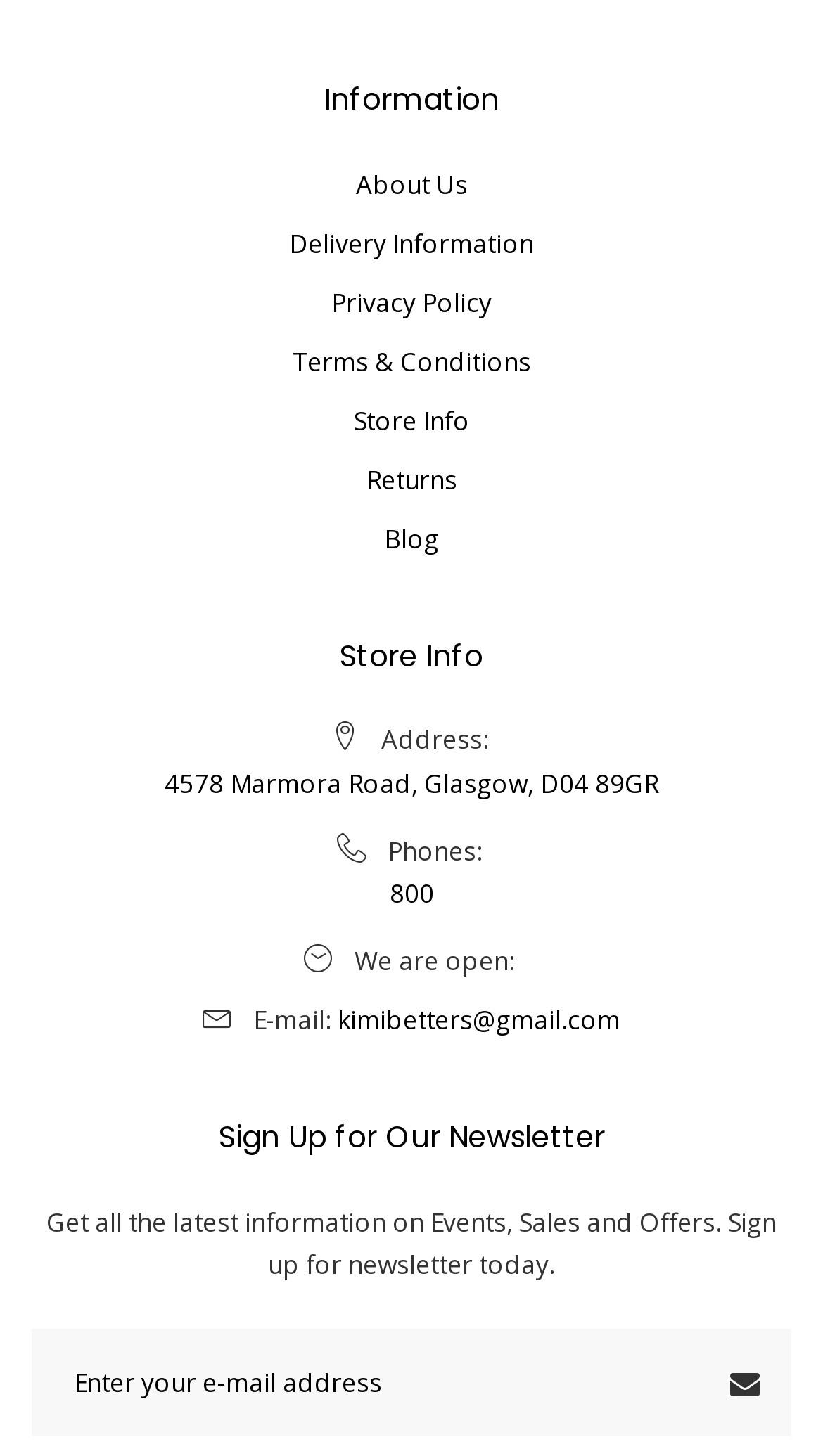What are the store's opening hours?
Answer with a single word or phrase, using the screenshot for reference.

Not specified